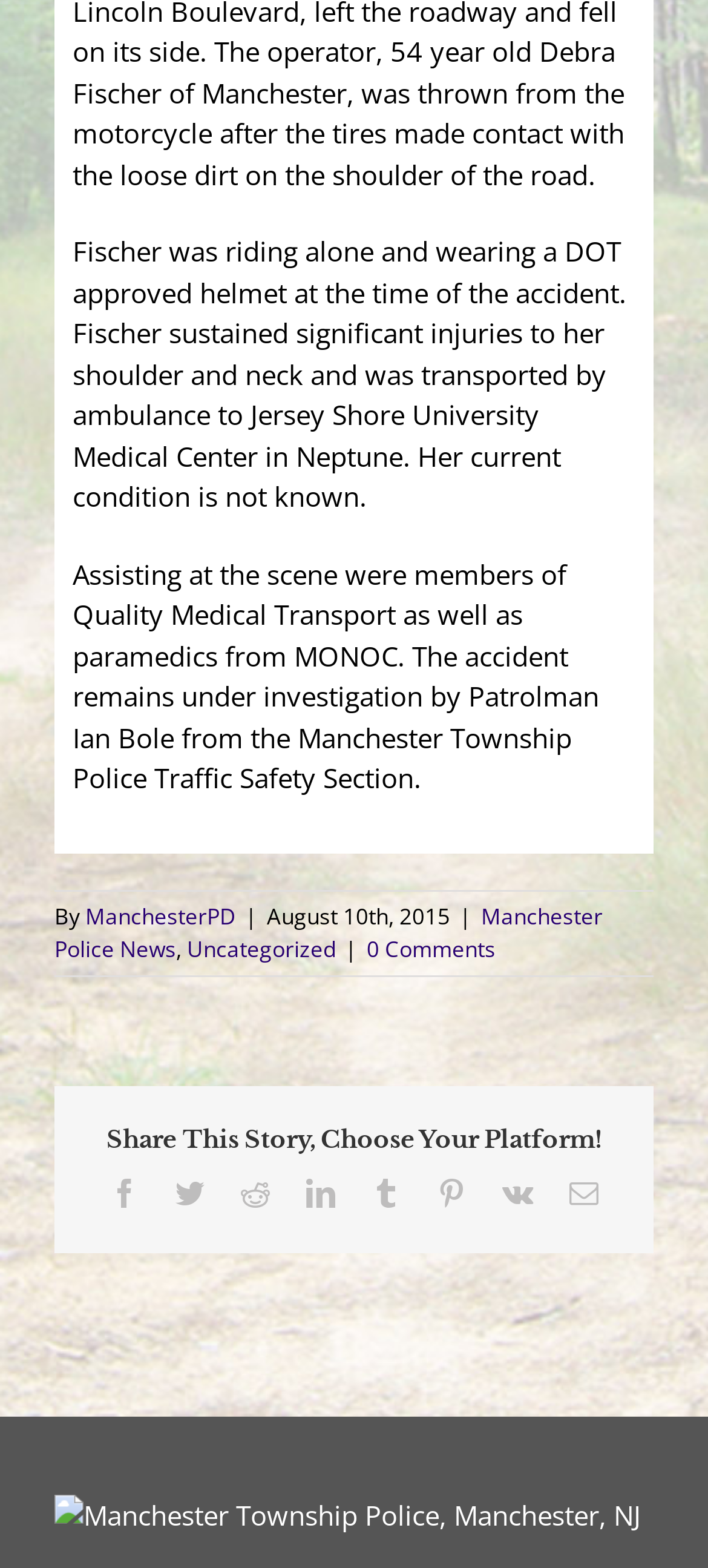How many comments are there on the story?
Using the details shown in the screenshot, provide a comprehensive answer to the question.

The link '0 Comments' indicates that there are no comments on the story.